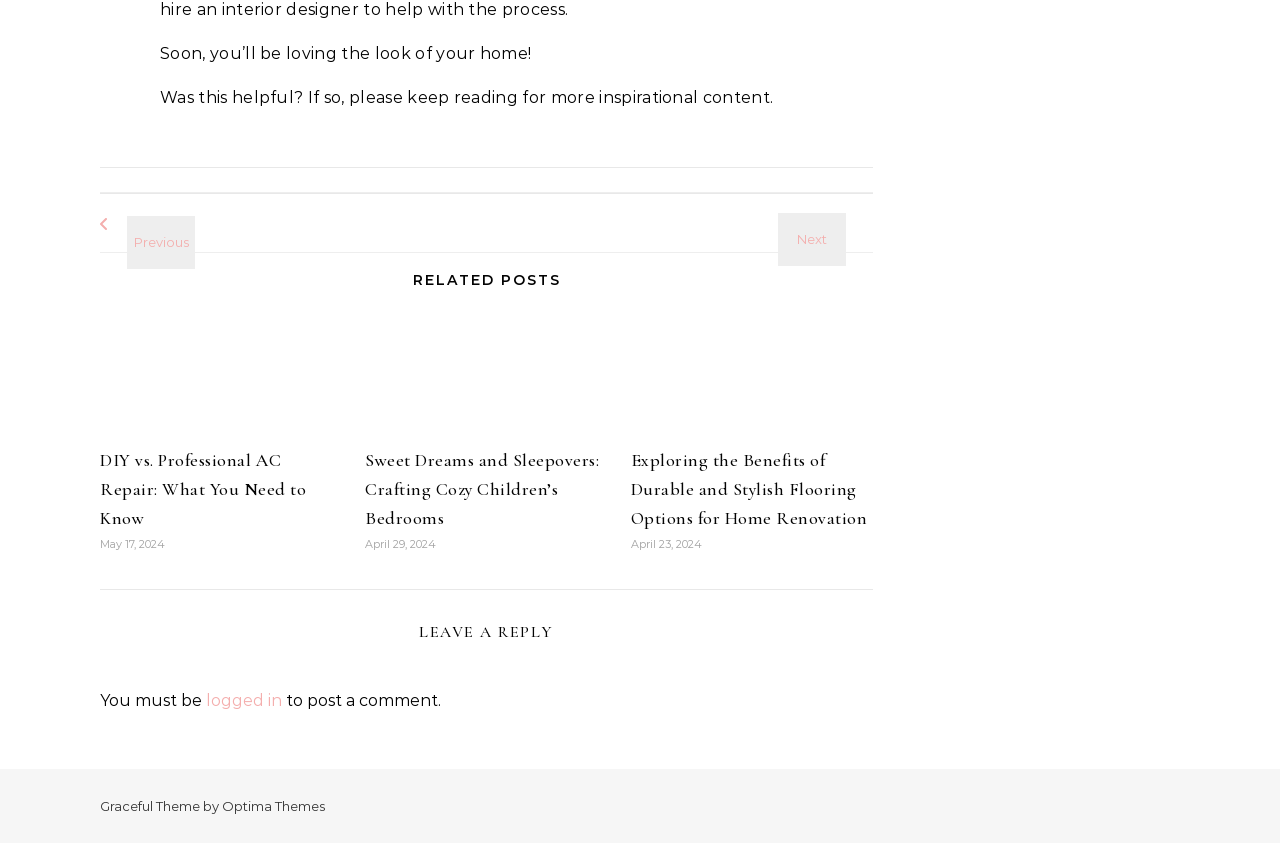Use the details in the image to answer the question thoroughly: 
What is required to post a comment?

According to the text at the bottom of the webpage, 'You must be logged in to post a comment', indicating that users need to log in to leave a reply.